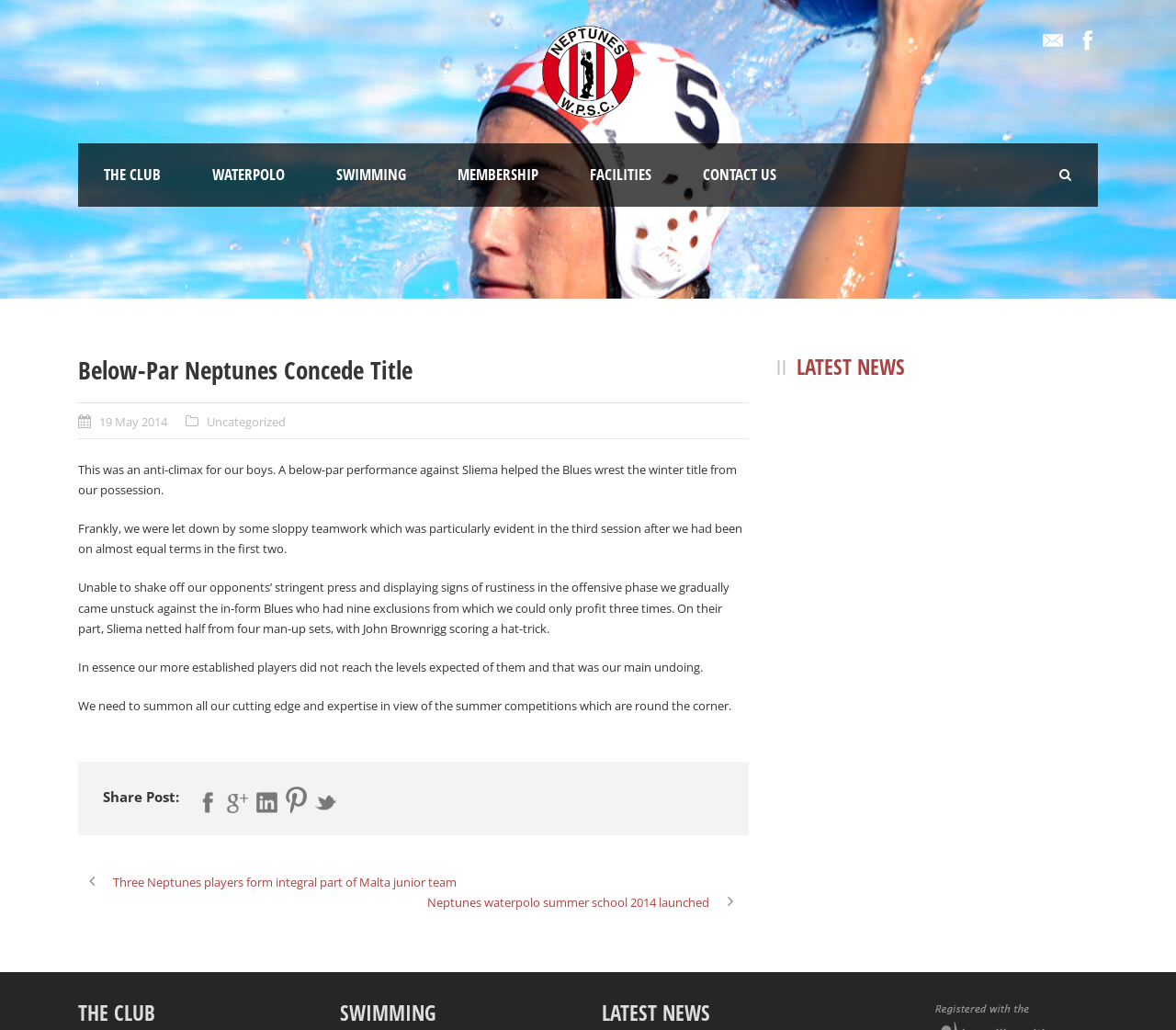How many links are available in the main menu?
Please provide a single word or phrase based on the screenshot.

6